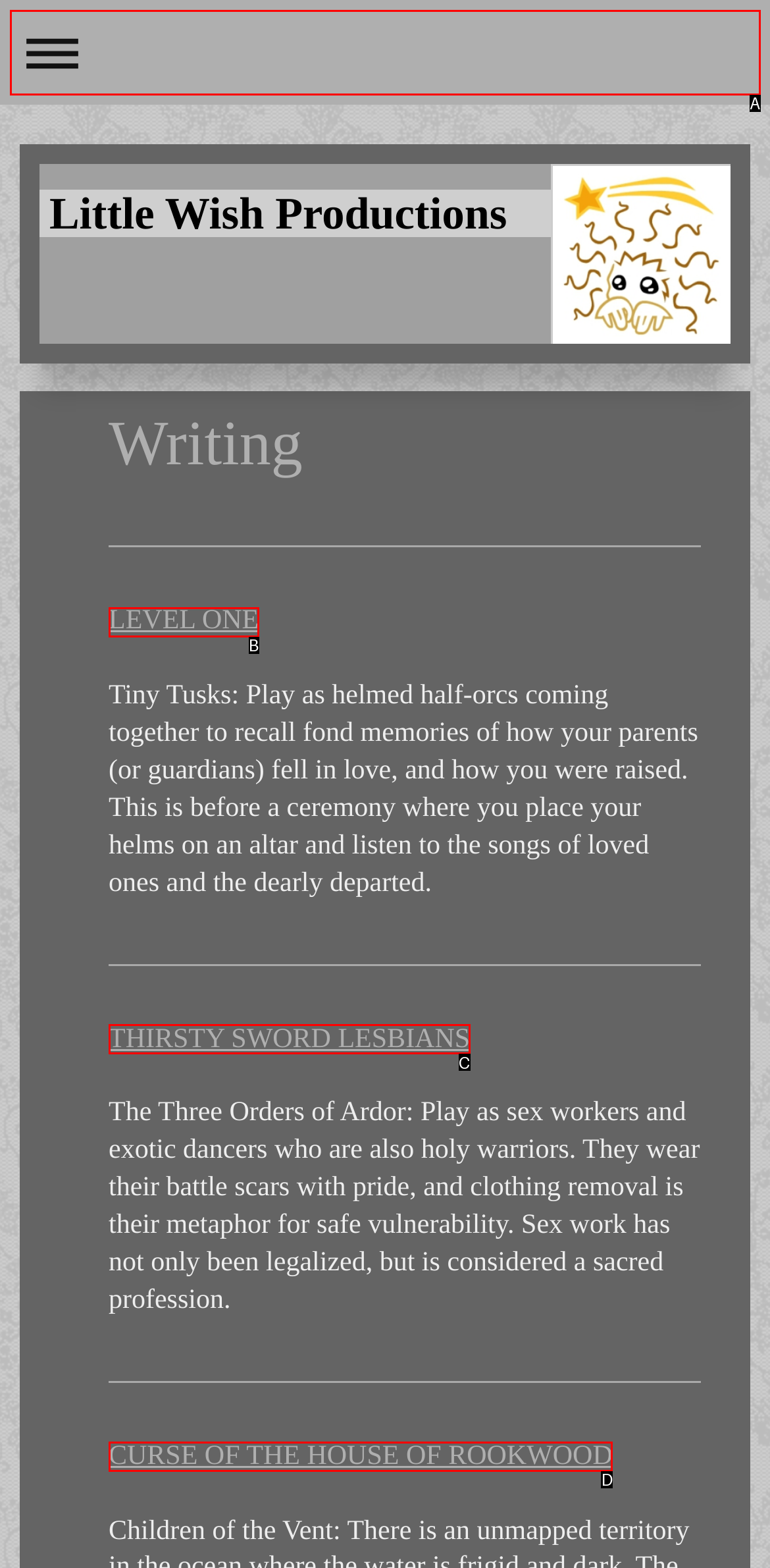Match the HTML element to the description: Expand/collapse navigation. Answer with the letter of the correct option from the provided choices.

A